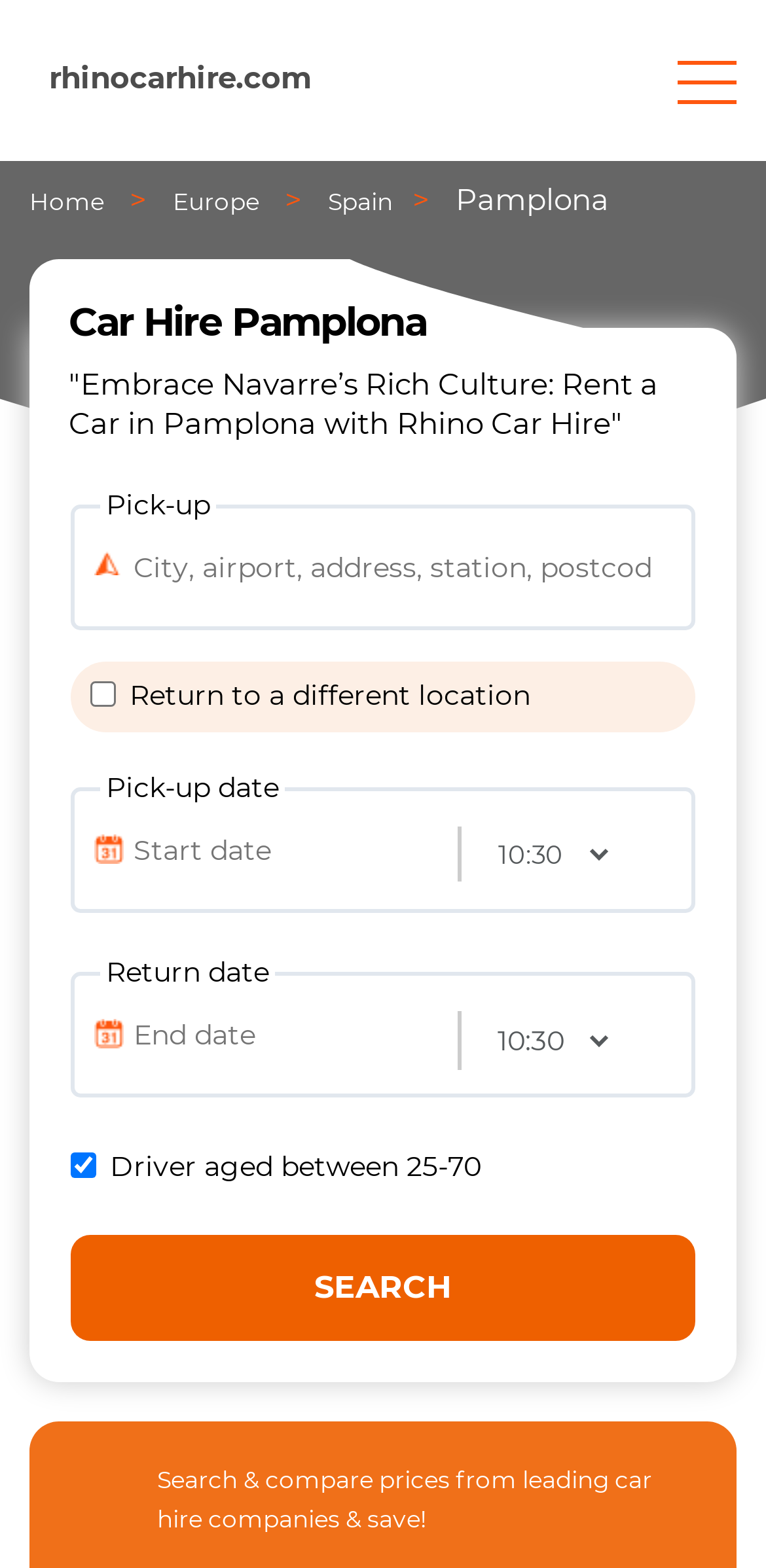Analyze and describe the webpage in a detailed narrative.

This webpage is about car rental deals in Pamplona, Spain, with Rhino Car Hire. At the top, there is a header section with three links: a blank link, a link to the website "rhinocarhire.com", and a "Menu mobile" link. Below this, there are four links in a row: "Home", "Europe", "Spain", and "Pamplona". 

On the left side, there is a large image that spans about a quarter of the page's width. Above this image, there is a heading "Car Hire Pamplona" and a subheading that reads "Embrace Navarre’s Rich Culture: Rent a Car in Pamplona with Rhino Car Hire". 

To the right of the image, there is a form with several fields. The first field is labeled "Pick-up" and has a text box where users can enter their pick-up location. Below this, there are fields for "Pick-up date" and "Return date", each with a text box and a dropdown menu. There are also two checkboxes, one for "Return to a different location" and another for "Driver aged between 25-70". 

At the bottom of the form, there is a "SEARCH" button. Below the form, there is a promotional text that reads "Search & compare prices from leading car hire companies & save!".